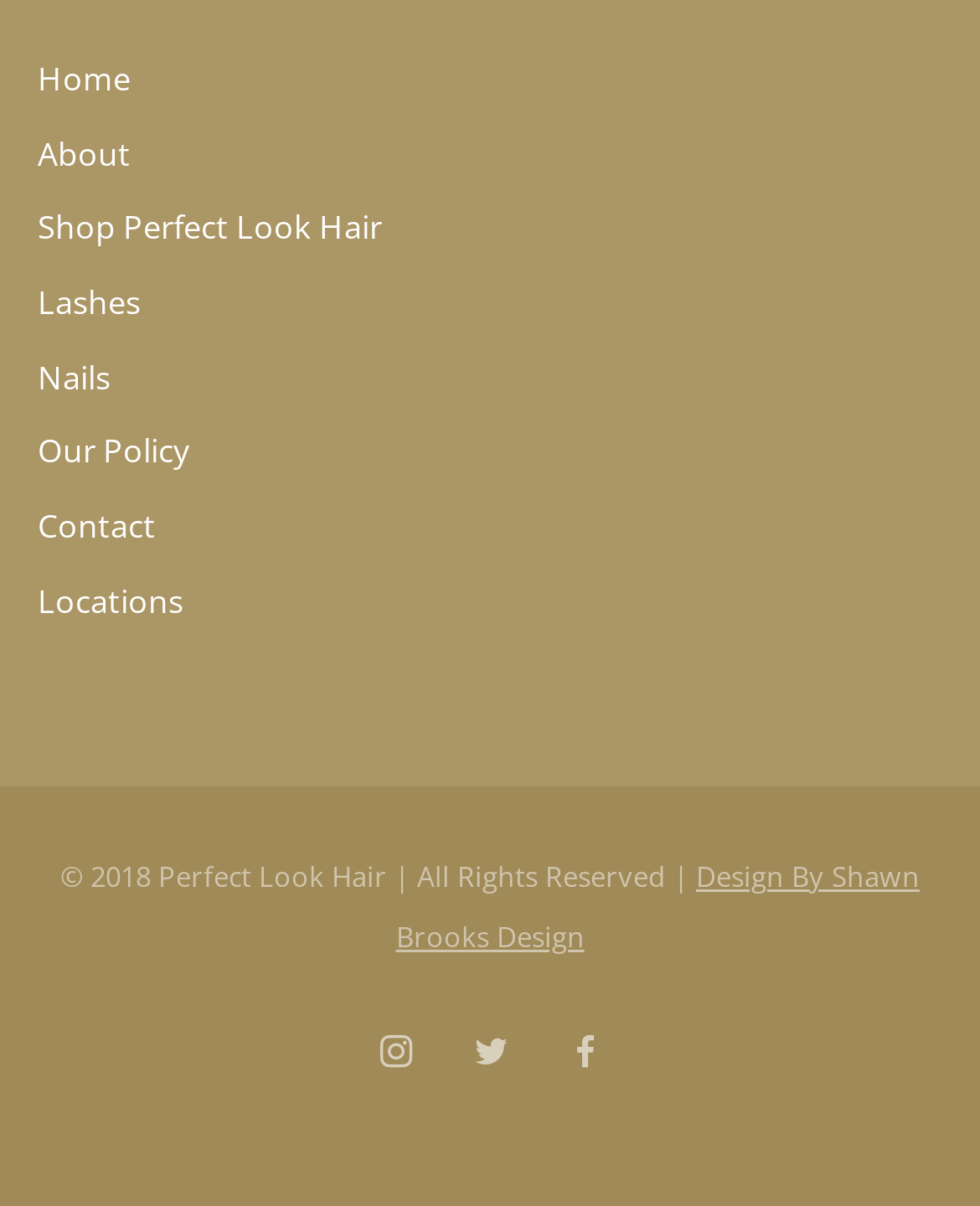Please specify the bounding box coordinates of the clickable region to carry out the following instruction: "contact us". The coordinates should be four float numbers between 0 and 1, in the format [left, top, right, bottom].

[0.038, 0.417, 0.159, 0.455]